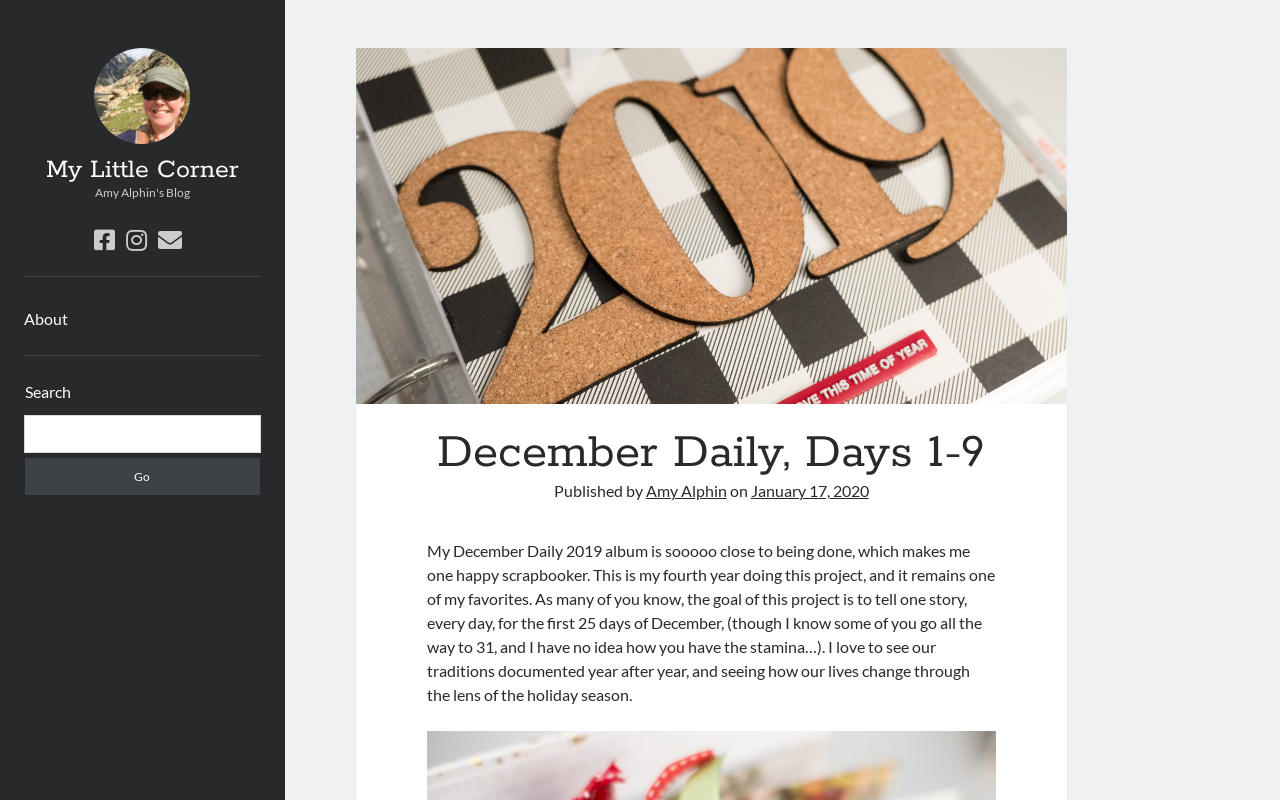Please answer the following query using a single word or phrase: 
What is the author of the article?

Amy Alphin